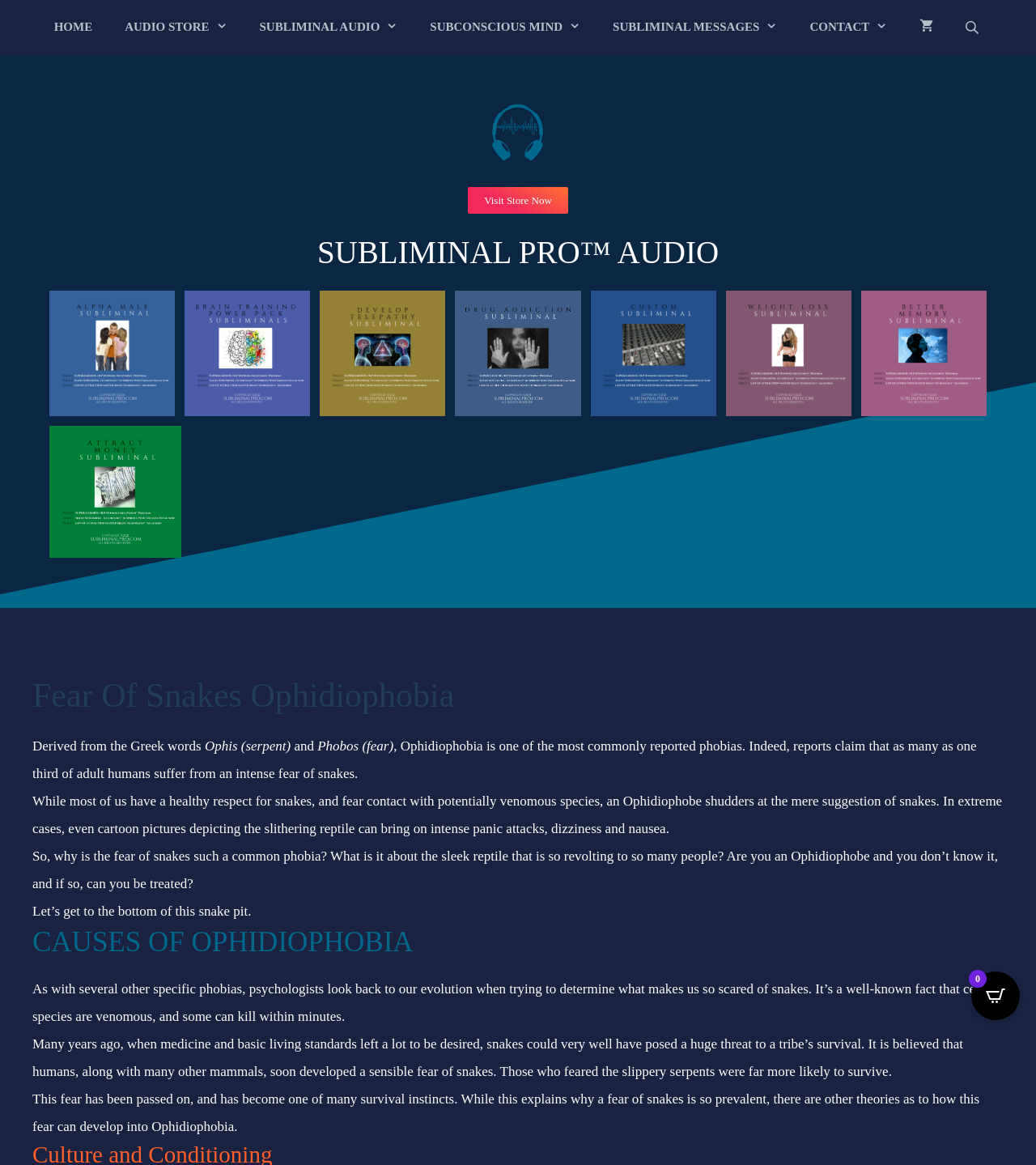Locate the bounding box of the UI element described in the following text: "SUBLIMINAL MESSAGES".

[0.576, 0.0, 0.766, 0.047]